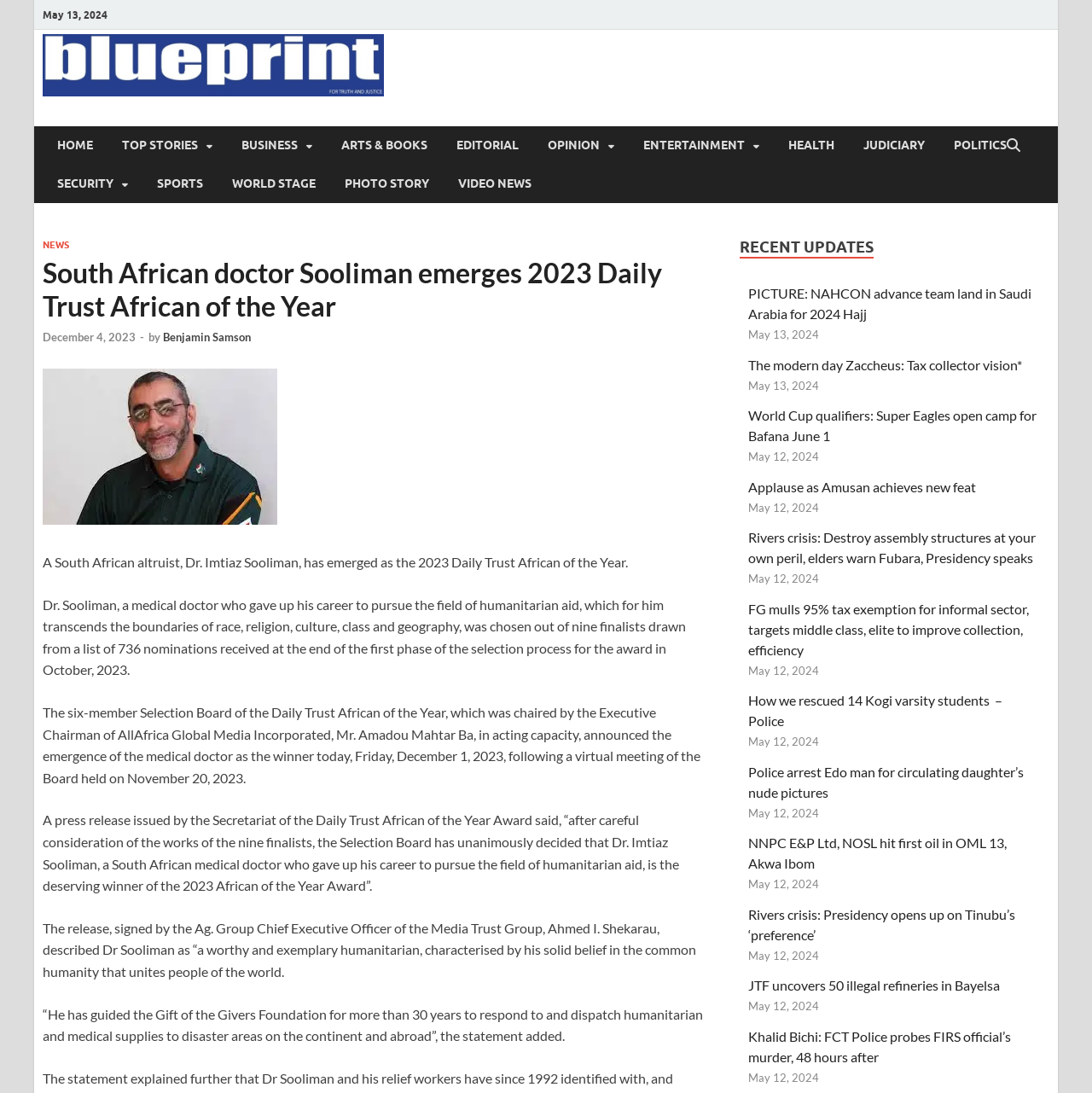What is the name of the chairman of the Selection Board of the Daily Trust African of the Year award?
Please give a well-detailed answer to the question.

The name of the chairman of the Selection Board of the Daily Trust African of the Year award can be found in the second paragraph of the news article, where it is mentioned that the six-member Selection Board was chaired by Mr. Amadou Mahtar Ba.